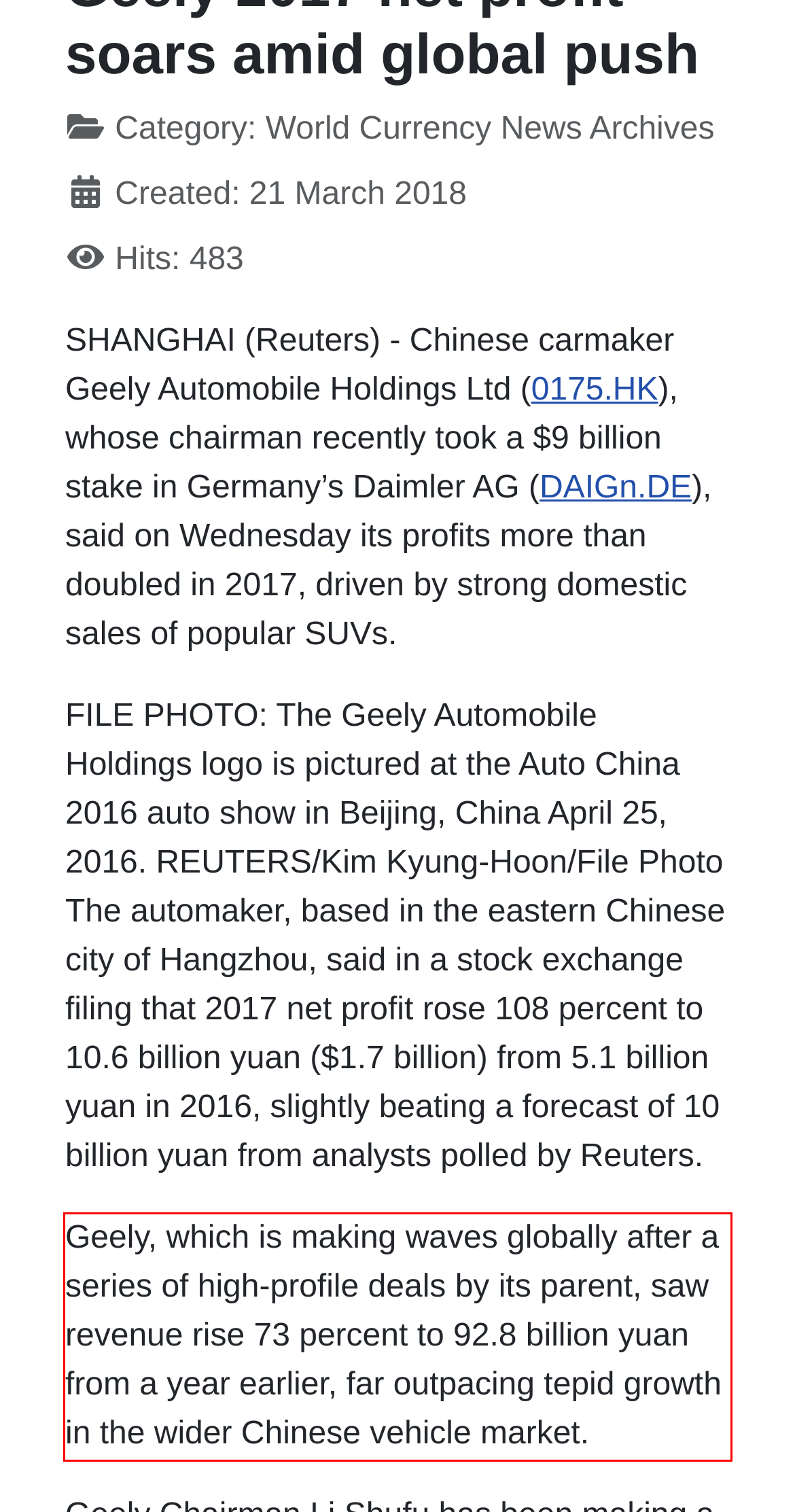You are given a screenshot of a webpage with a UI element highlighted by a red bounding box. Please perform OCR on the text content within this red bounding box.

Geely, which is making waves globally after a series of high-profile deals by its parent, saw revenue rise 73 percent to 92.8 billion yuan from a year earlier, far outpacing tepid growth in the wider Chinese vehicle market.